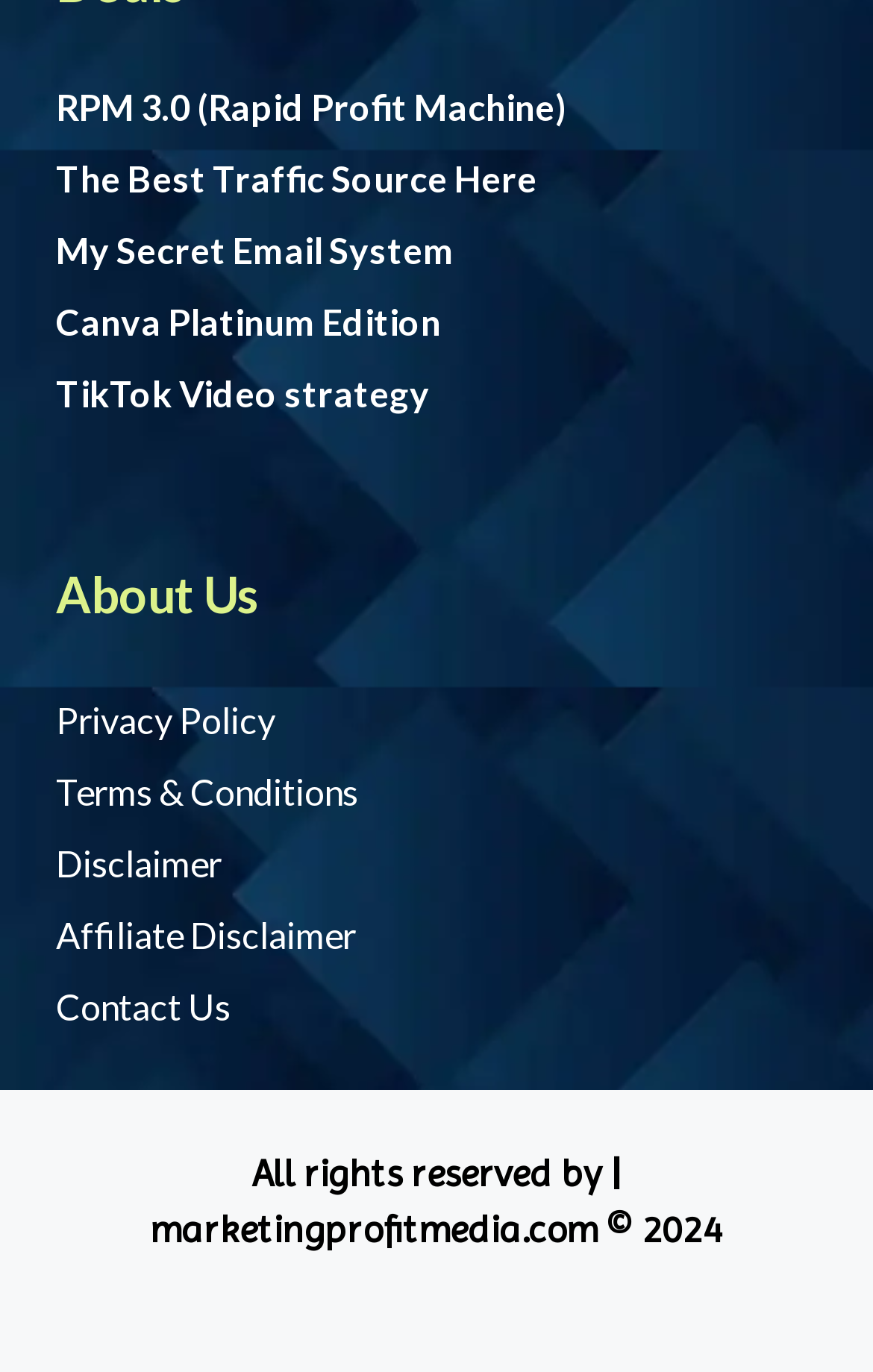Analyze the image and give a detailed response to the question:
What is the name of the website?

In the static text element at the bottom of the webpage, I found the text 'All rights reserved by | marketingprofitmedia.com © 2024'. This suggests that the name of the website is marketingprofitmedia.com.